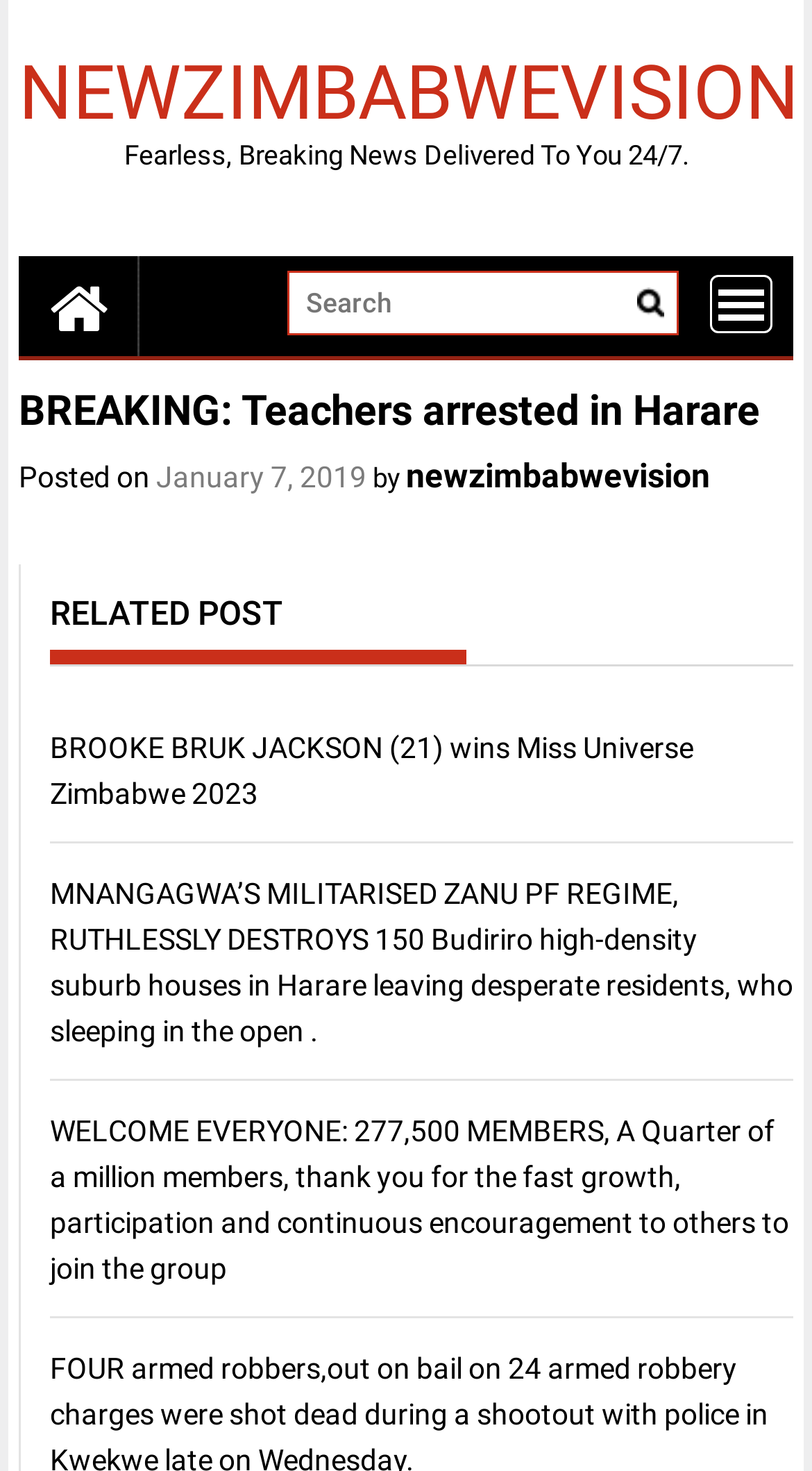What is the purpose of the textbox?
Provide a detailed and extensive answer to the question.

I found the purpose of the textbox by looking at the button element with the text 'Search' which is located next to the textbox. This suggests that the textbox is used for searching.